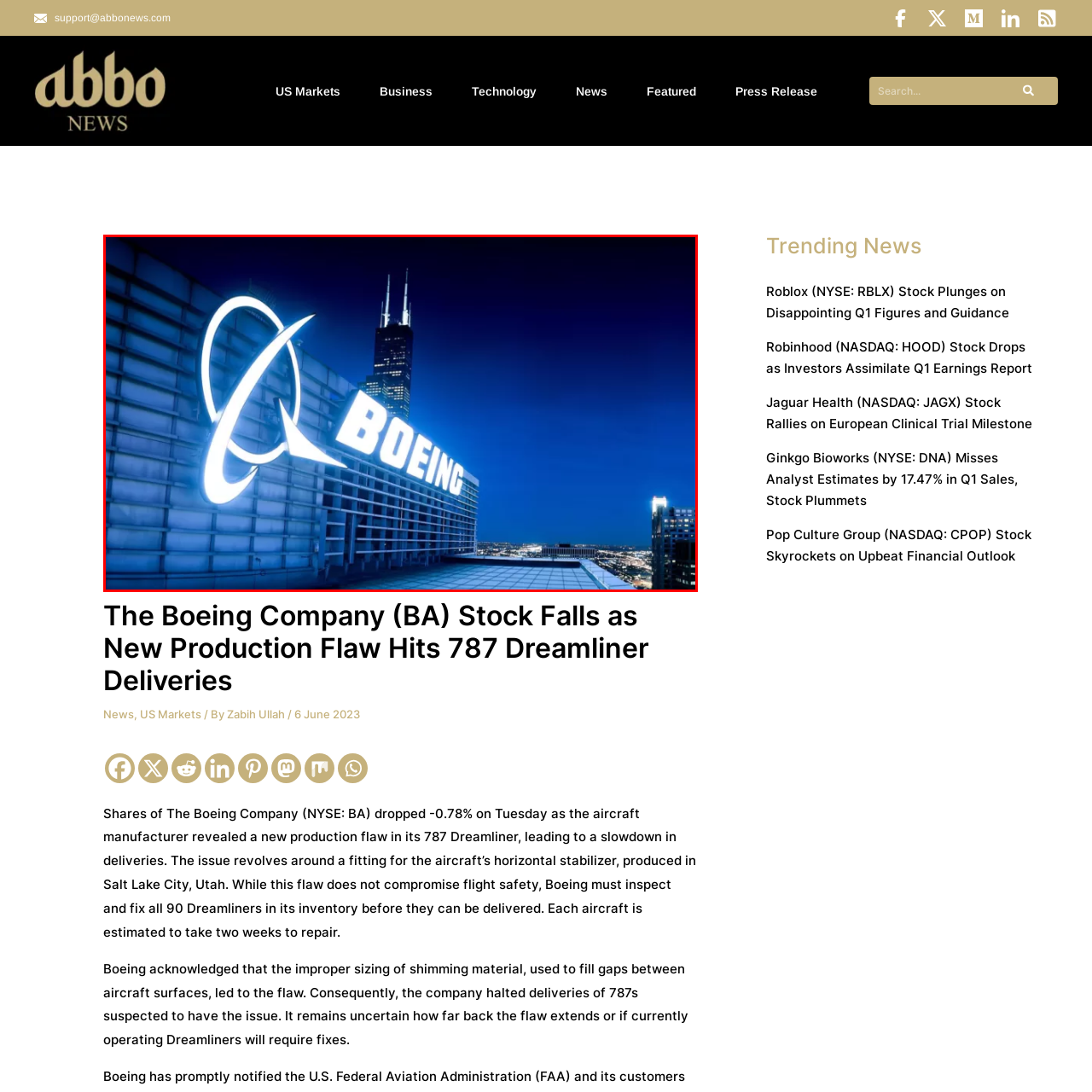What industry does Boeing have a significant presence in?
Carefully examine the image within the red bounding box and provide a detailed answer to the question.

The question asks about the industry in which Boeing has a significant presence. The caption states that the image 'underscores Boeing's significant presence in the aerospace industry', directly answering the question.